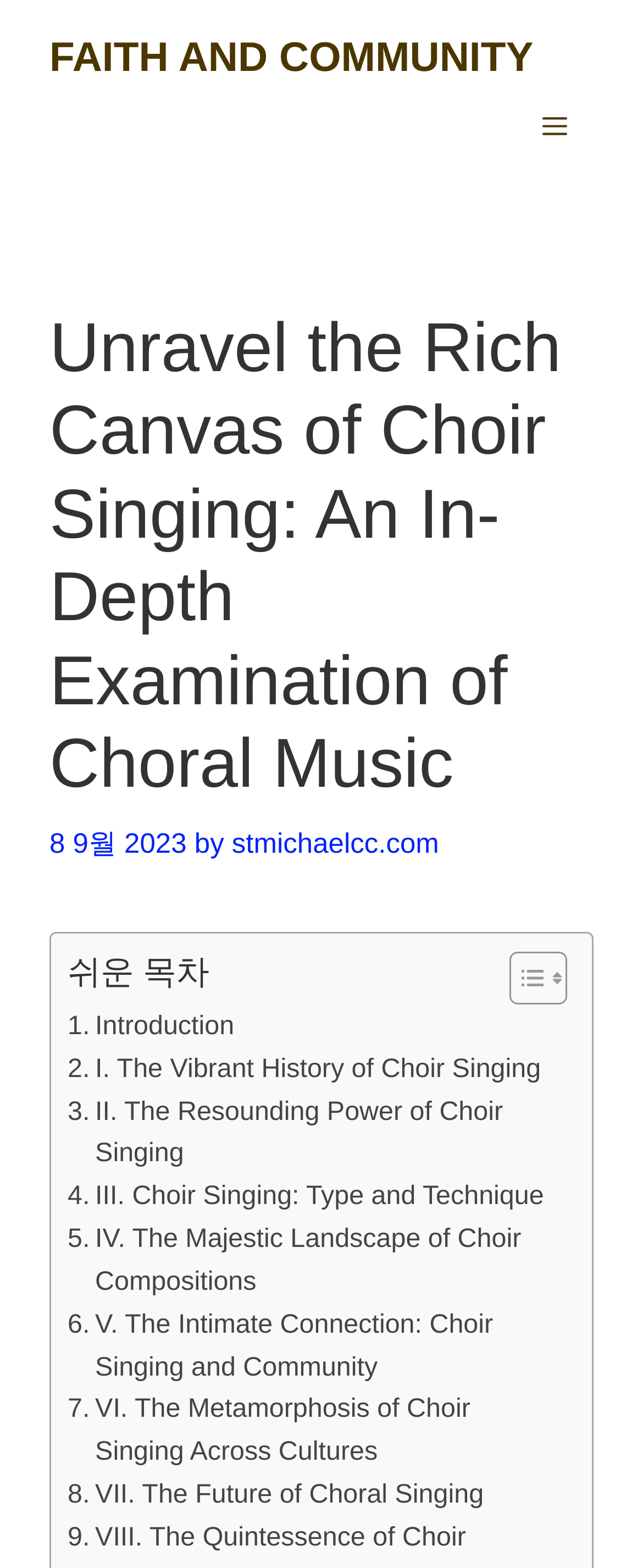What is the date of the article?
Based on the screenshot, provide your answer in one word or phrase.

8 September 2023